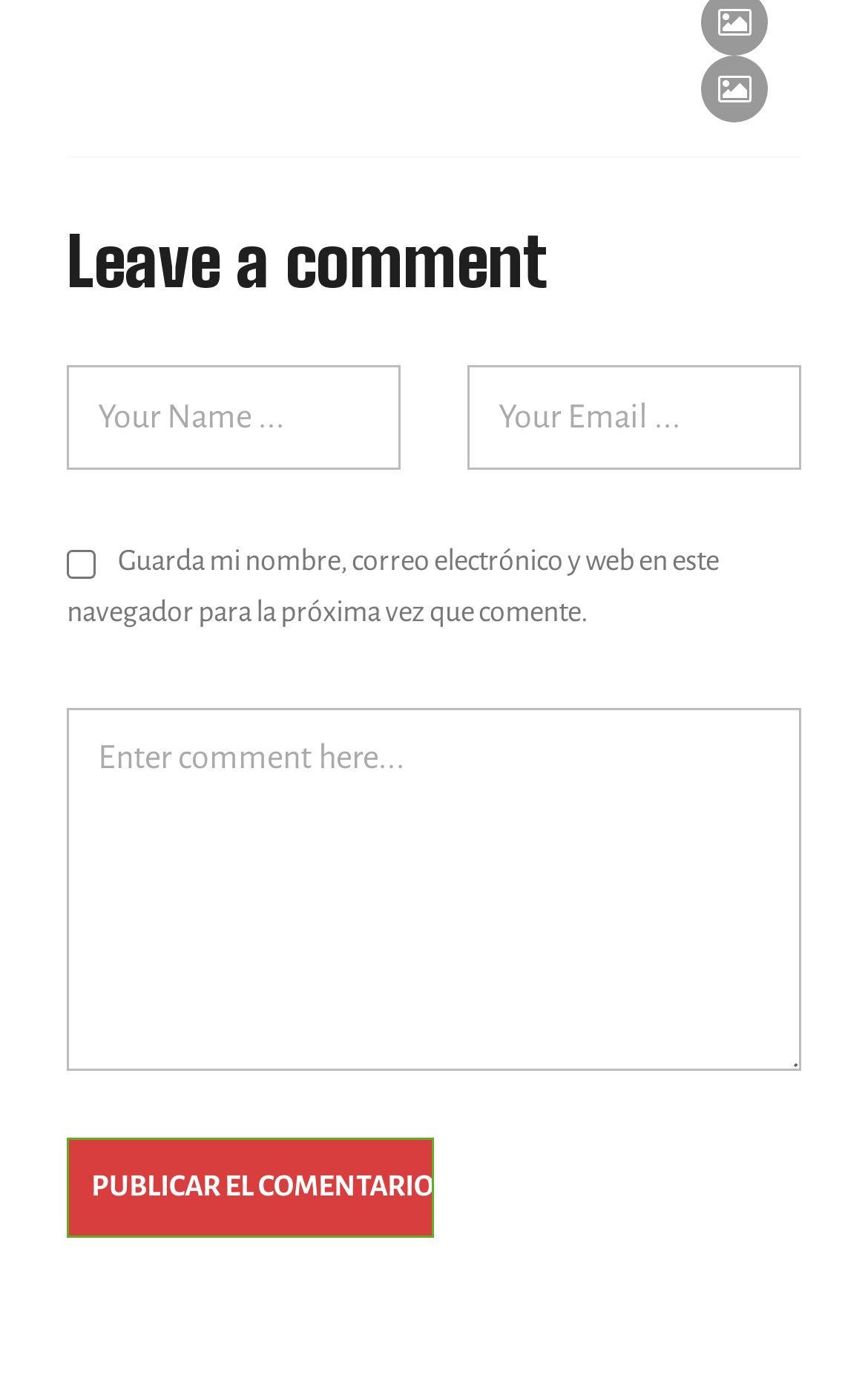Refer to the element description name="comment" placeholder="Enter comment here..." and identify the corresponding bounding box in the screenshot. Format the coordinates as (top-left x, top-left y, bottom-right x, bottom-right y) with values in the range of 0 to 1.

[0.077, 0.512, 0.923, 0.773]